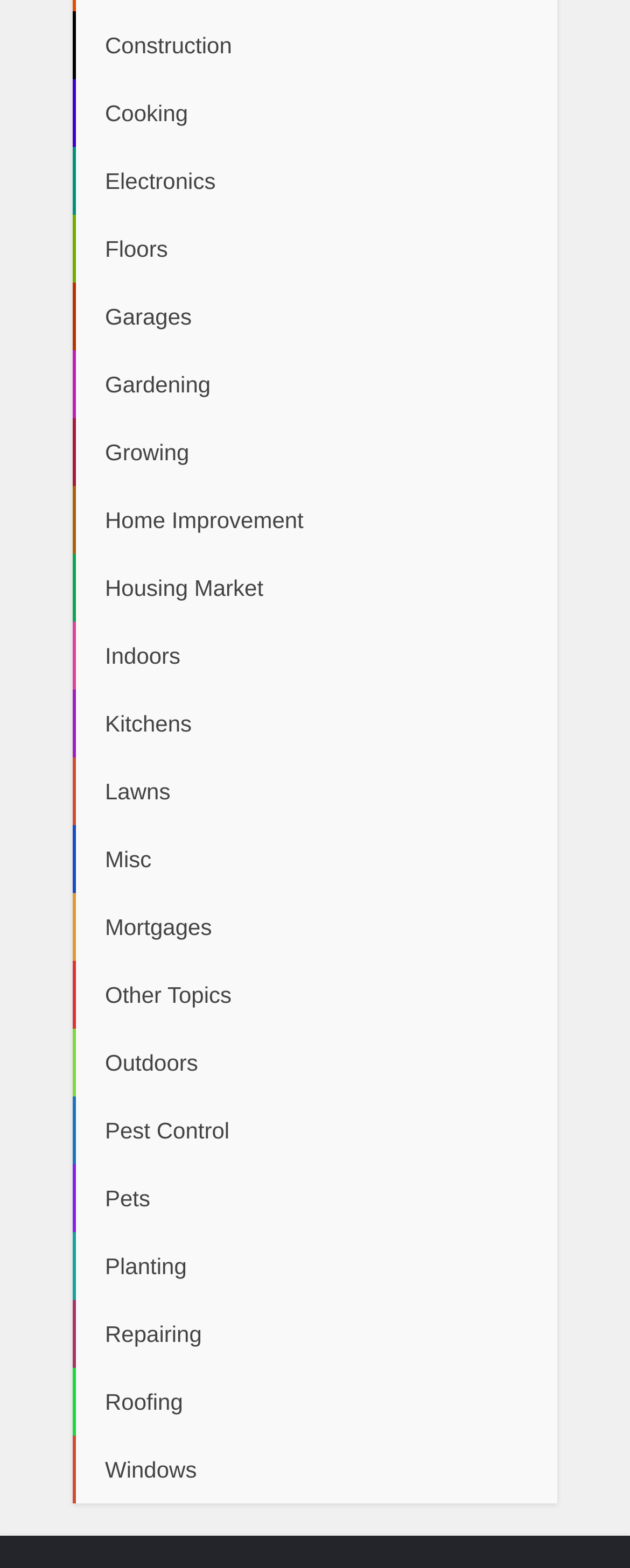Examine the image carefully and respond to the question with a detailed answer: 
Is 'Pest Control' a category on the webpage?

I searched the list of links on the webpage and found that 'Pest Control' is indeed one of the categories listed.